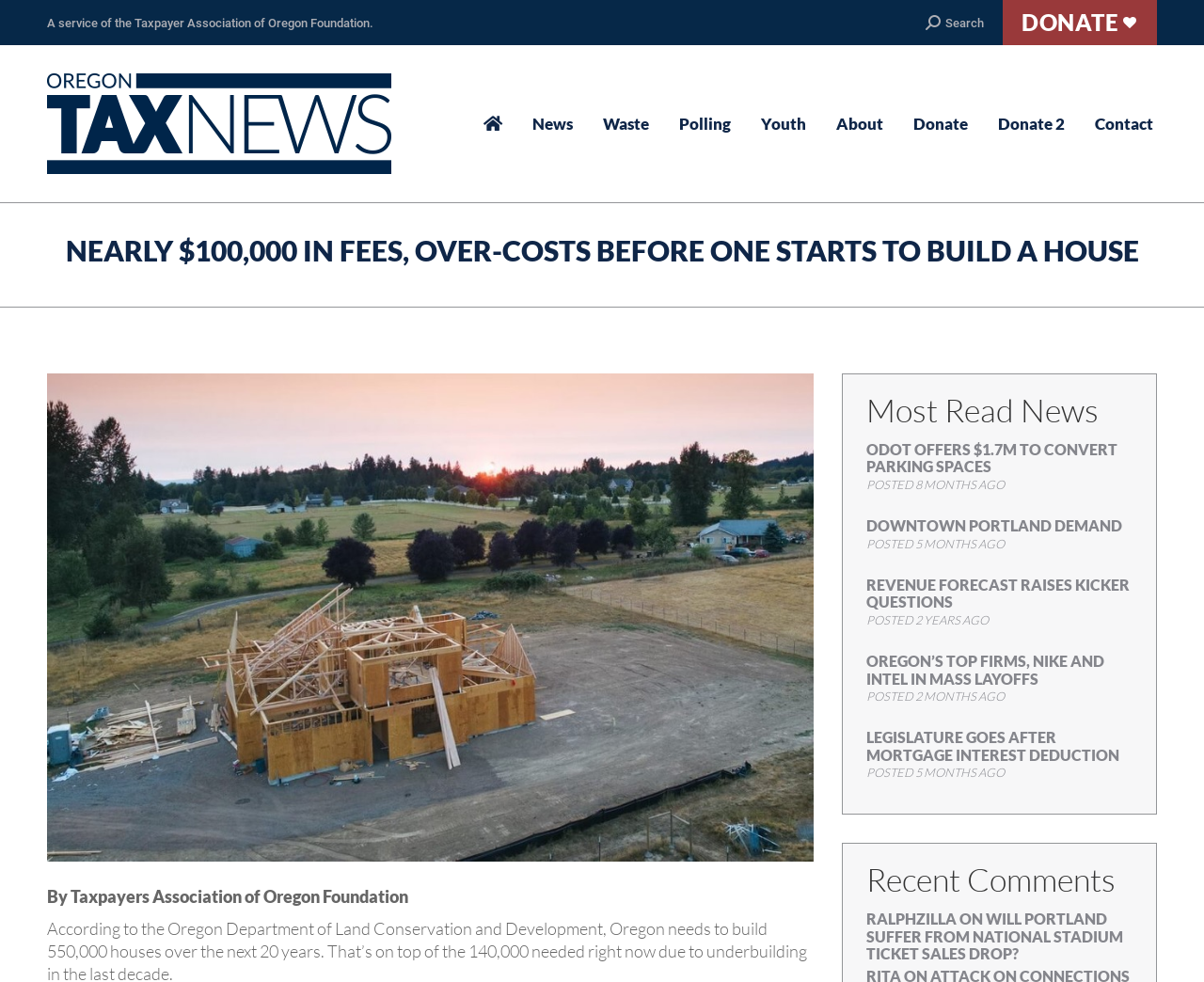What is the text above the search bar?
Using the visual information, answer the question in a single word or phrase.

A service of the Taxpayer Association of Oregon Foundation.